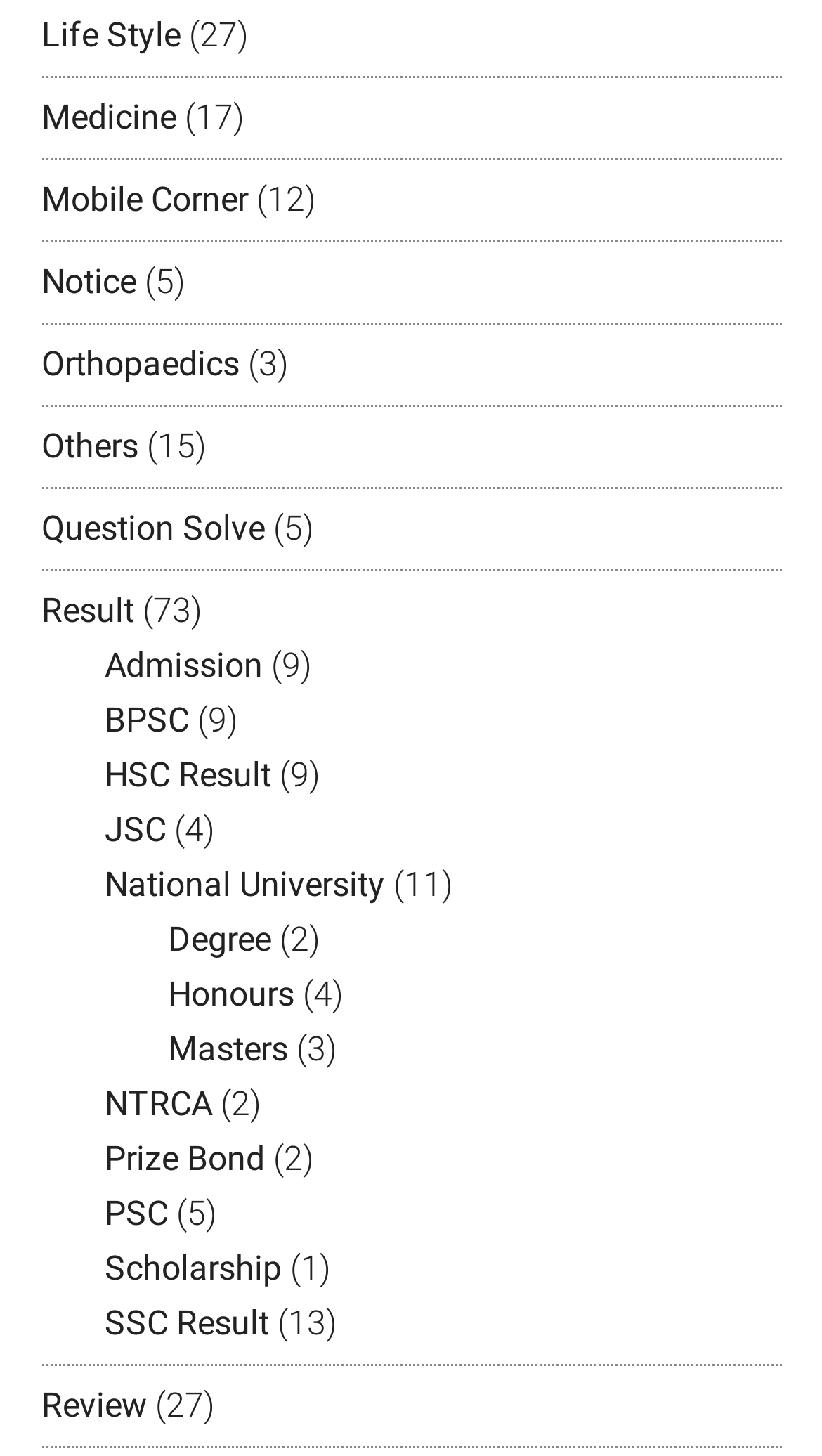Show the bounding box coordinates for the HTML element described as: "input value="1" name="quantity" title="Qty" value="1"".

None